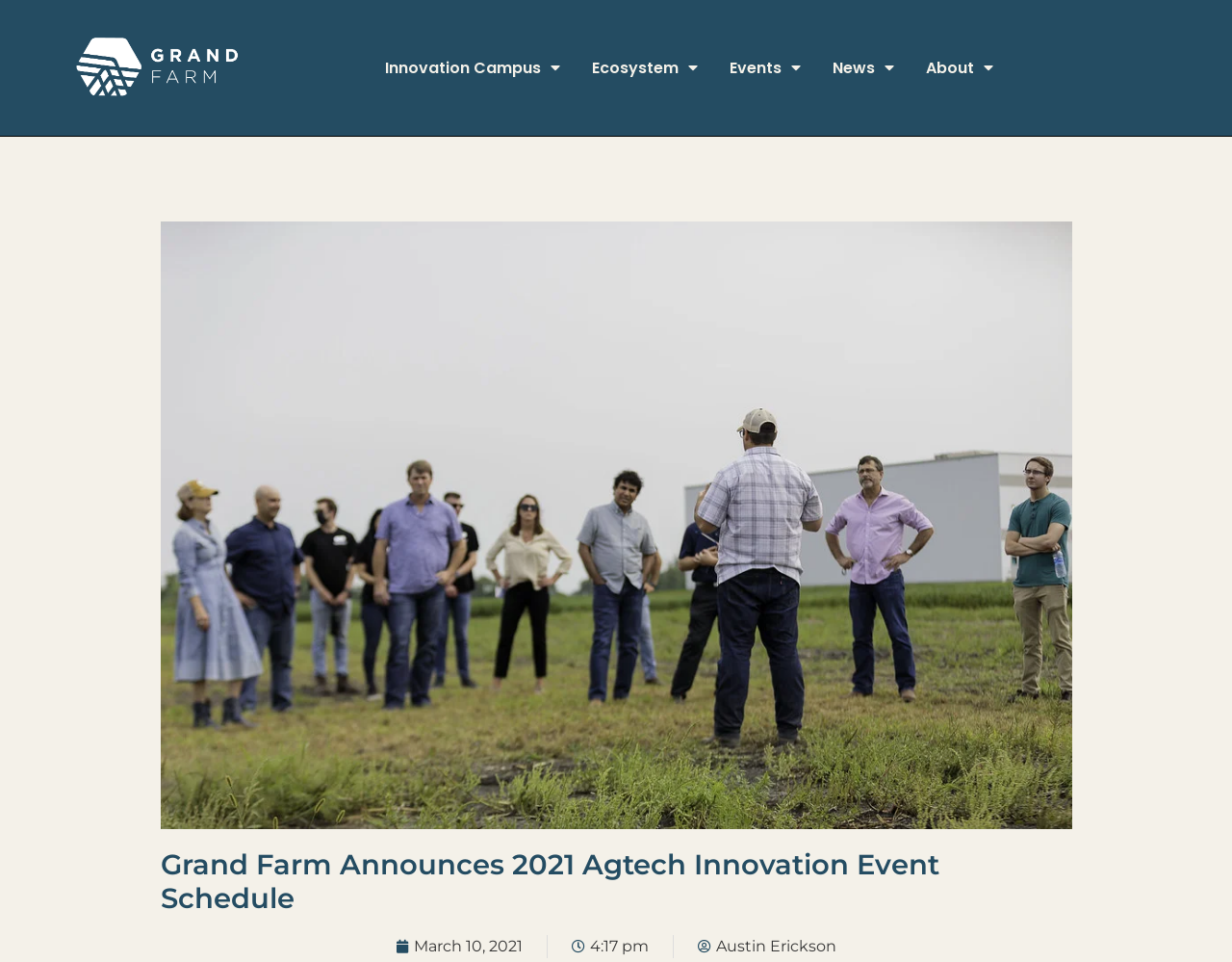What type of events are listed on this webpage?
Use the information from the image to give a detailed answer to the question.

I looked at the webpage and found that the events listed are related to agtech innovation. The main heading mentions 'Agtech Innovation Event Schedule' which suggests that the events are focused on innovation in agriculture technology.